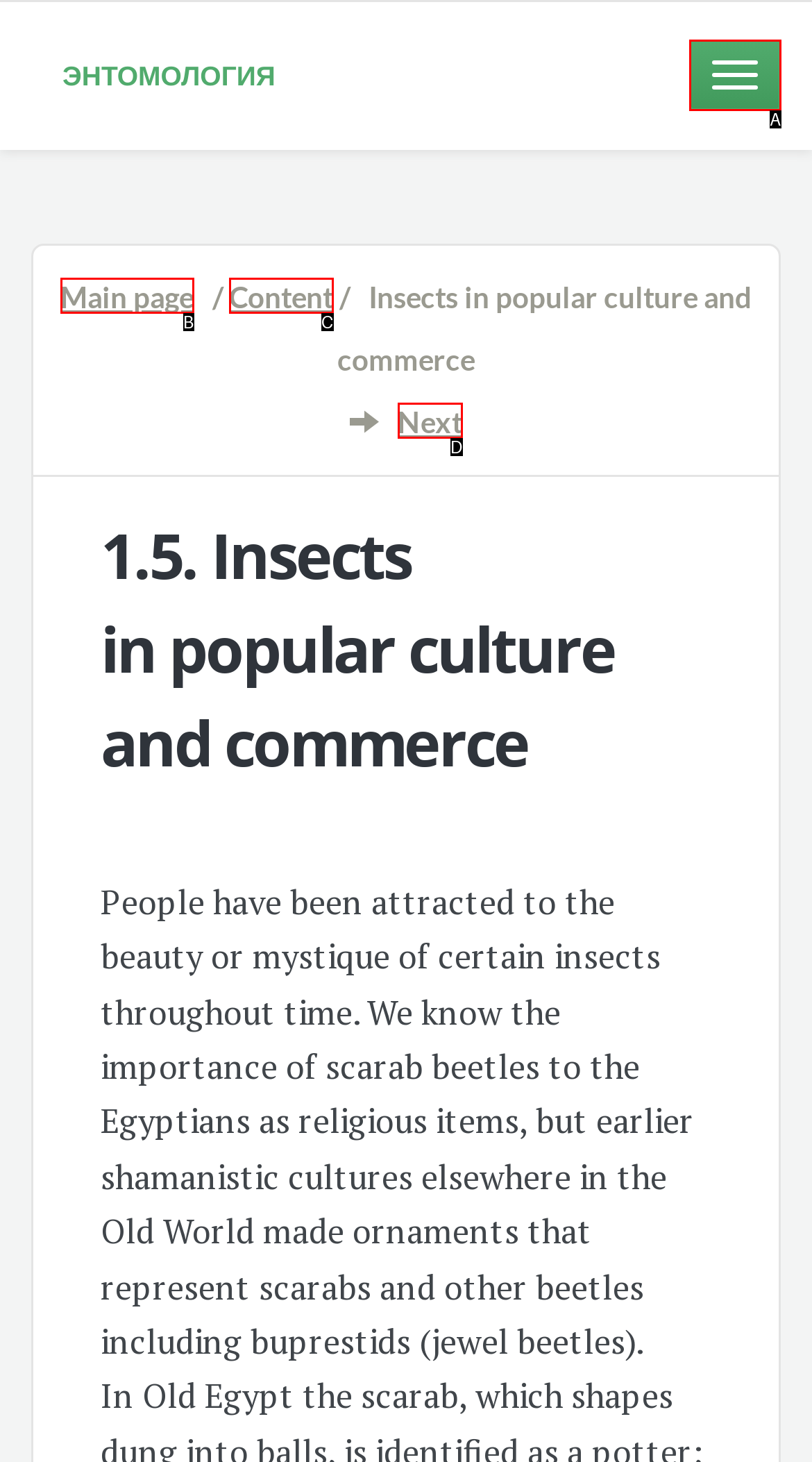Identify the option that corresponds to the description: Main page. Provide only the letter of the option directly.

B